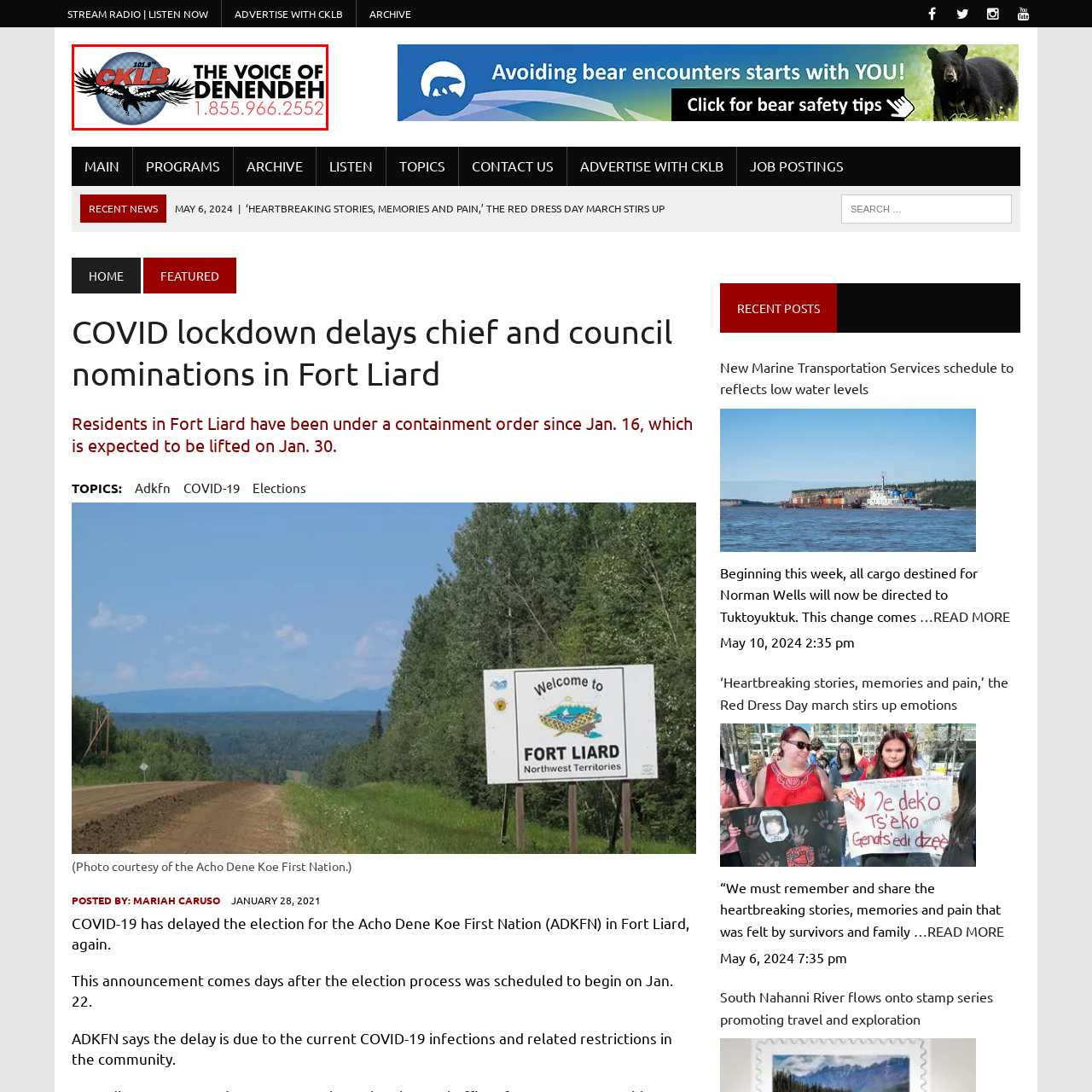Direct your attention to the image marked by the red boundary, What is the radio frequency of CKLB Radio? Provide a single word or phrase in response.

101.9 FM